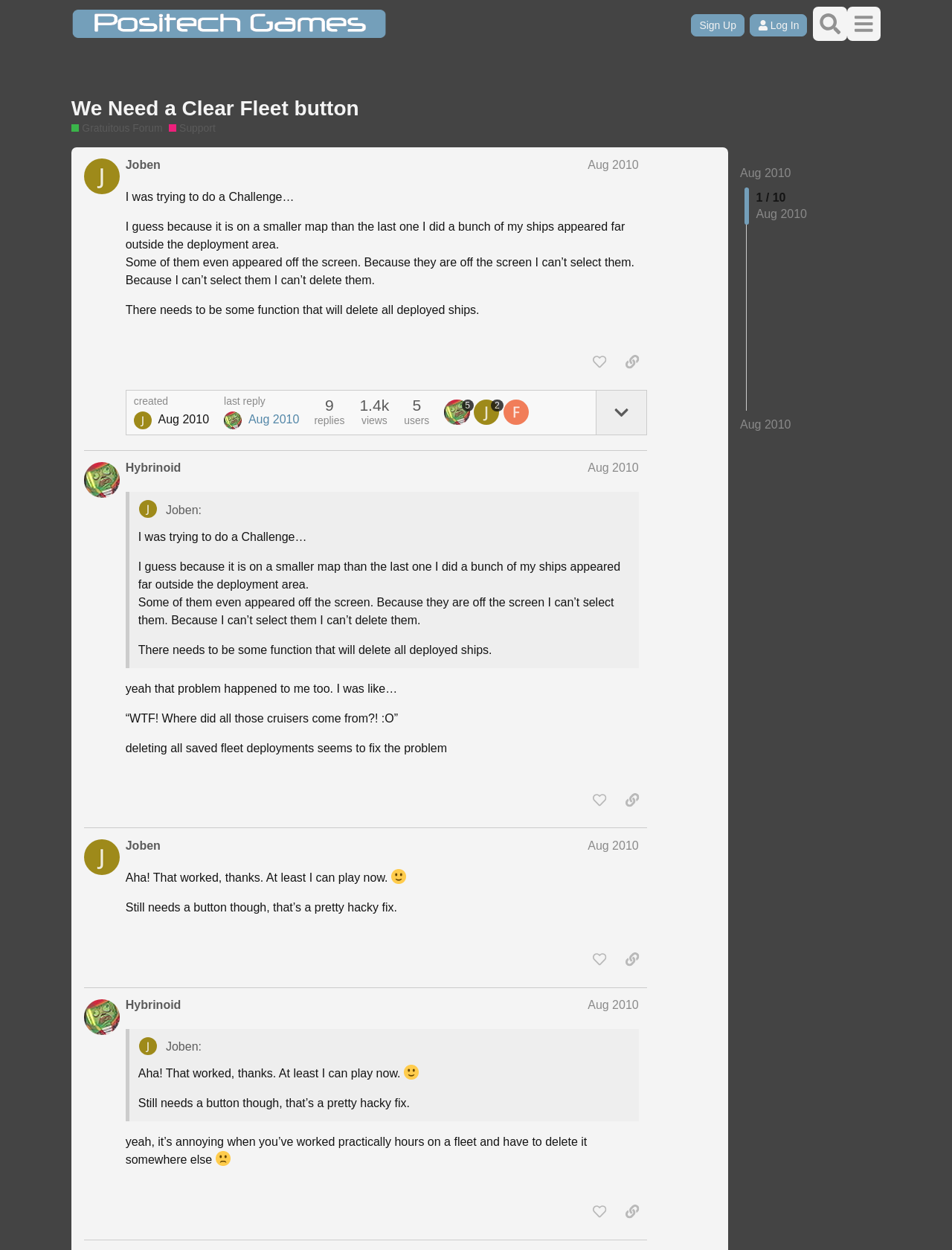Provide a short answer to the following question with just one word or phrase: What is the username of the user who started the thread?

Joben